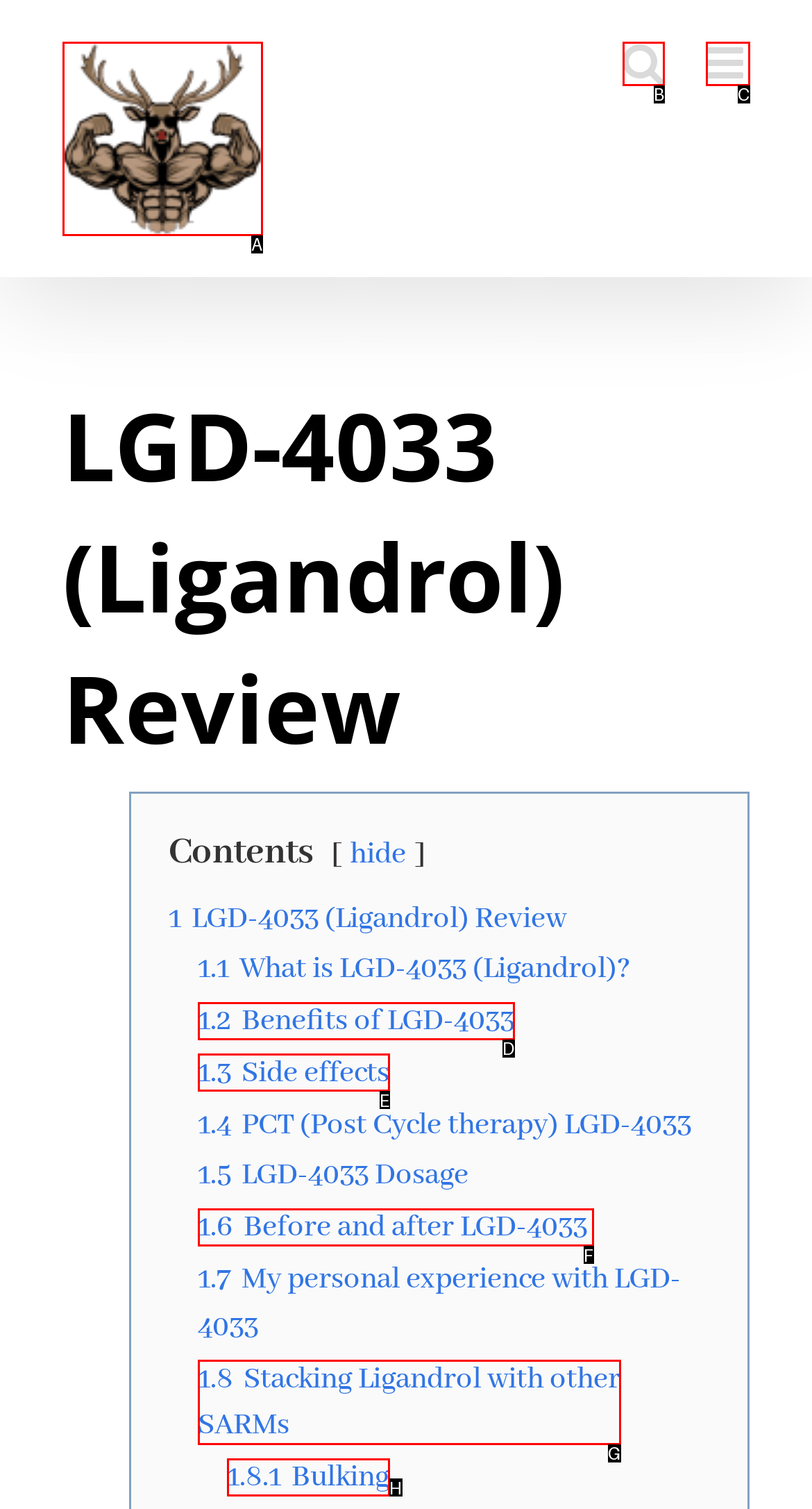Identify which HTML element matches the description: 1.3 Side effects. Answer with the correct option's letter.

E